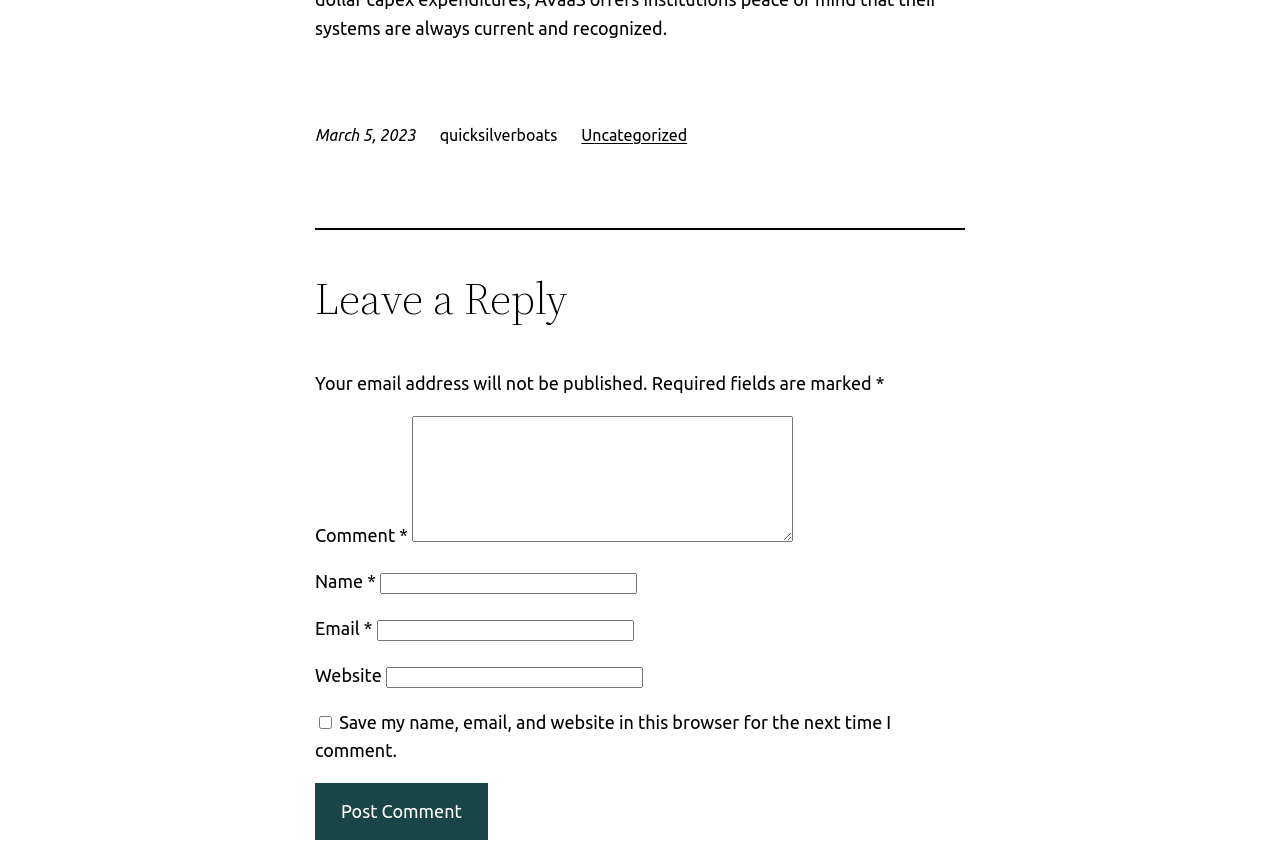Give a one-word or phrase response to the following question: How many fields are required in the comment form?

Three